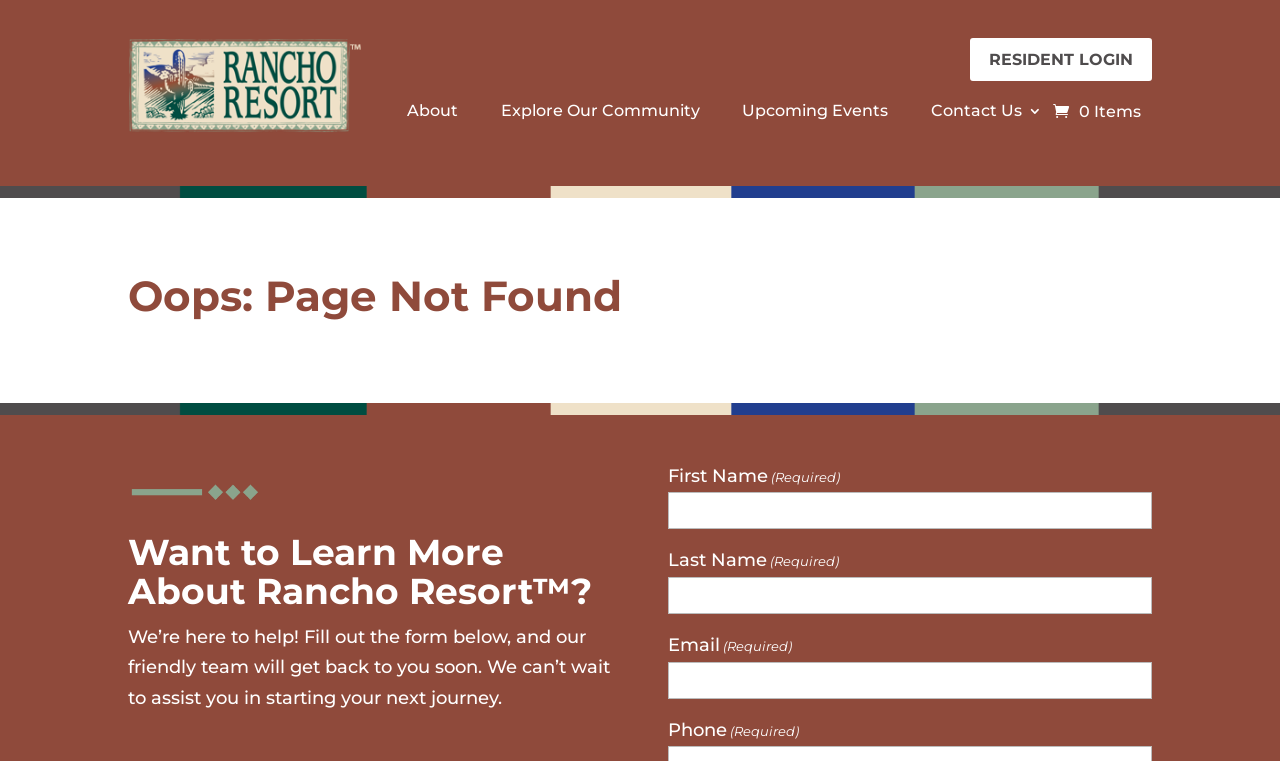How many form fields are required? Using the information from the screenshot, answer with a single word or phrase.

3